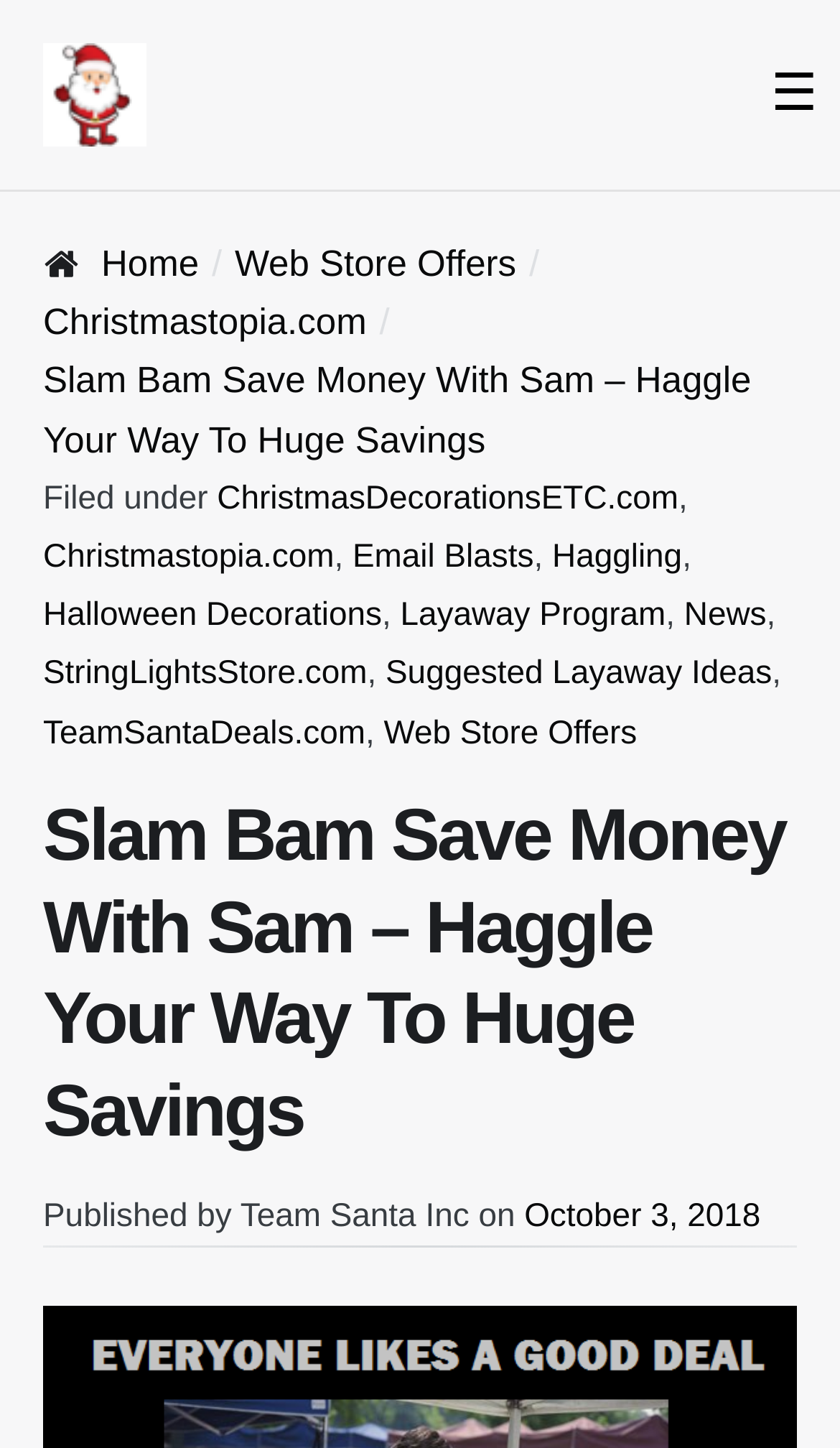Show me the bounding box coordinates of the clickable region to achieve the task as per the instruction: "Check the news".

[0.814, 0.412, 0.912, 0.438]